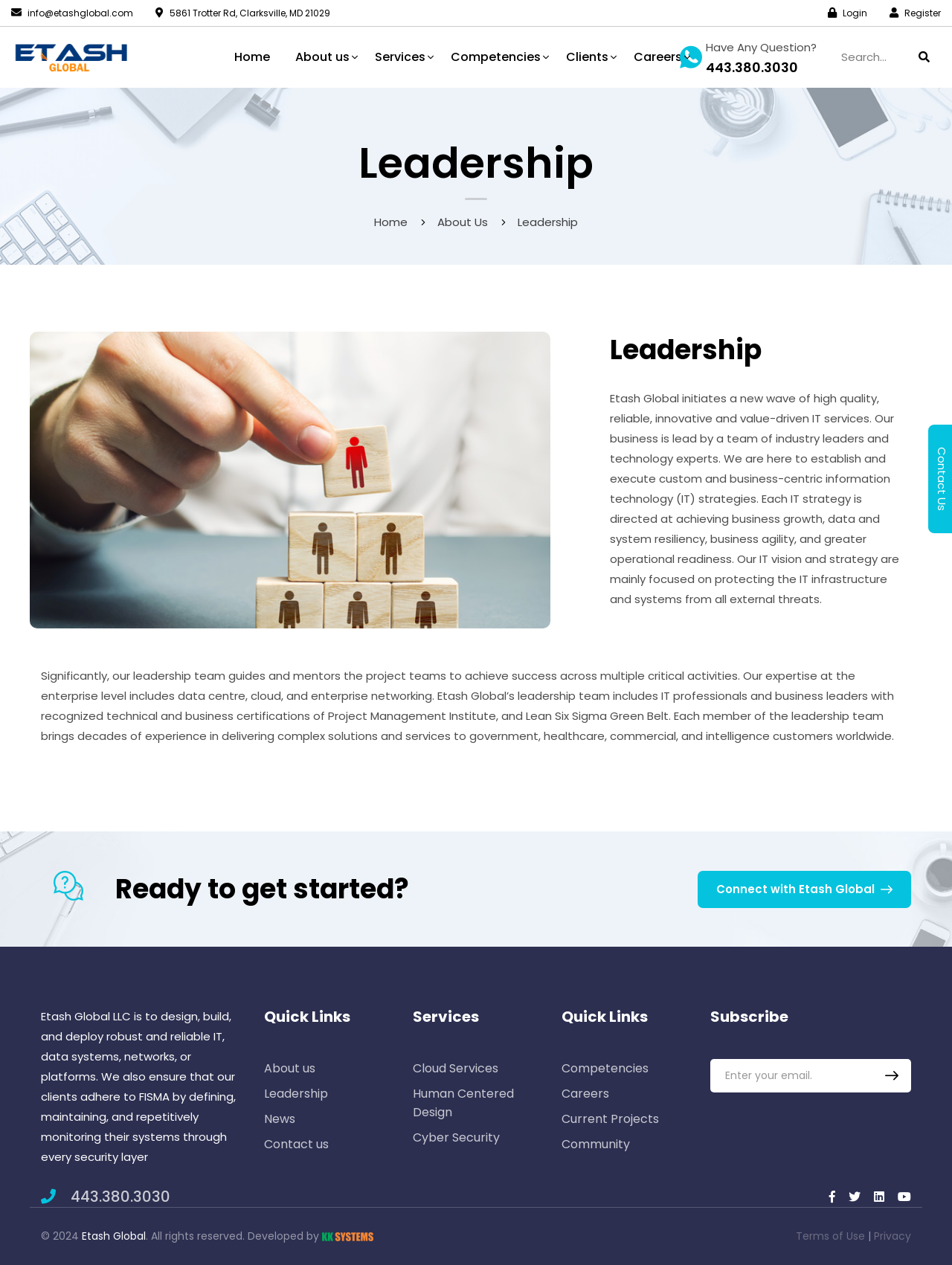Identify the bounding box coordinates for the element you need to click to achieve the following task: "Contact Etash Global". The coordinates must be four float values ranging from 0 to 1, formatted as [left, top, right, bottom].

[0.733, 0.688, 0.957, 0.718]